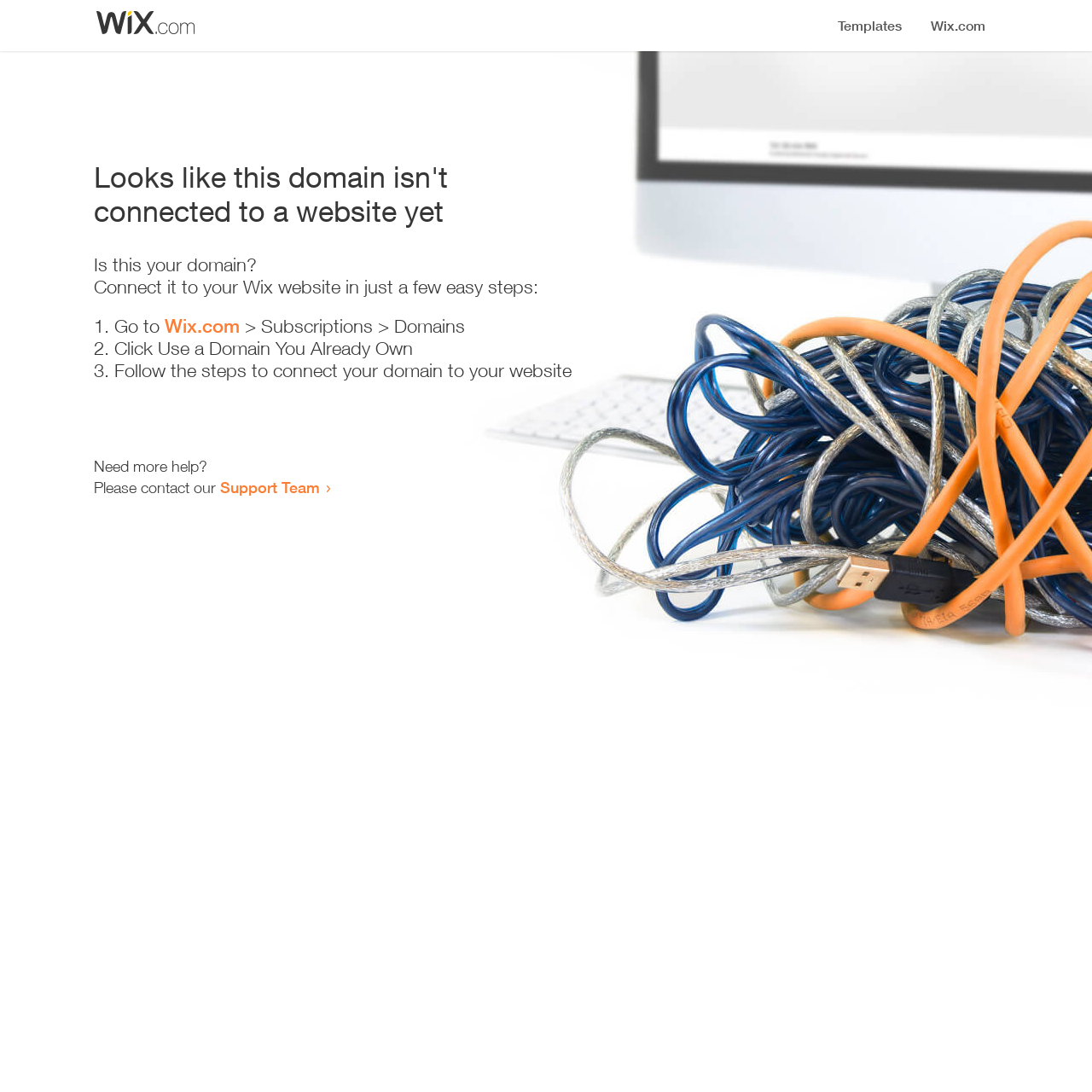Who can I contact for more help? Look at the image and give a one-word or short phrase answer.

Support Team